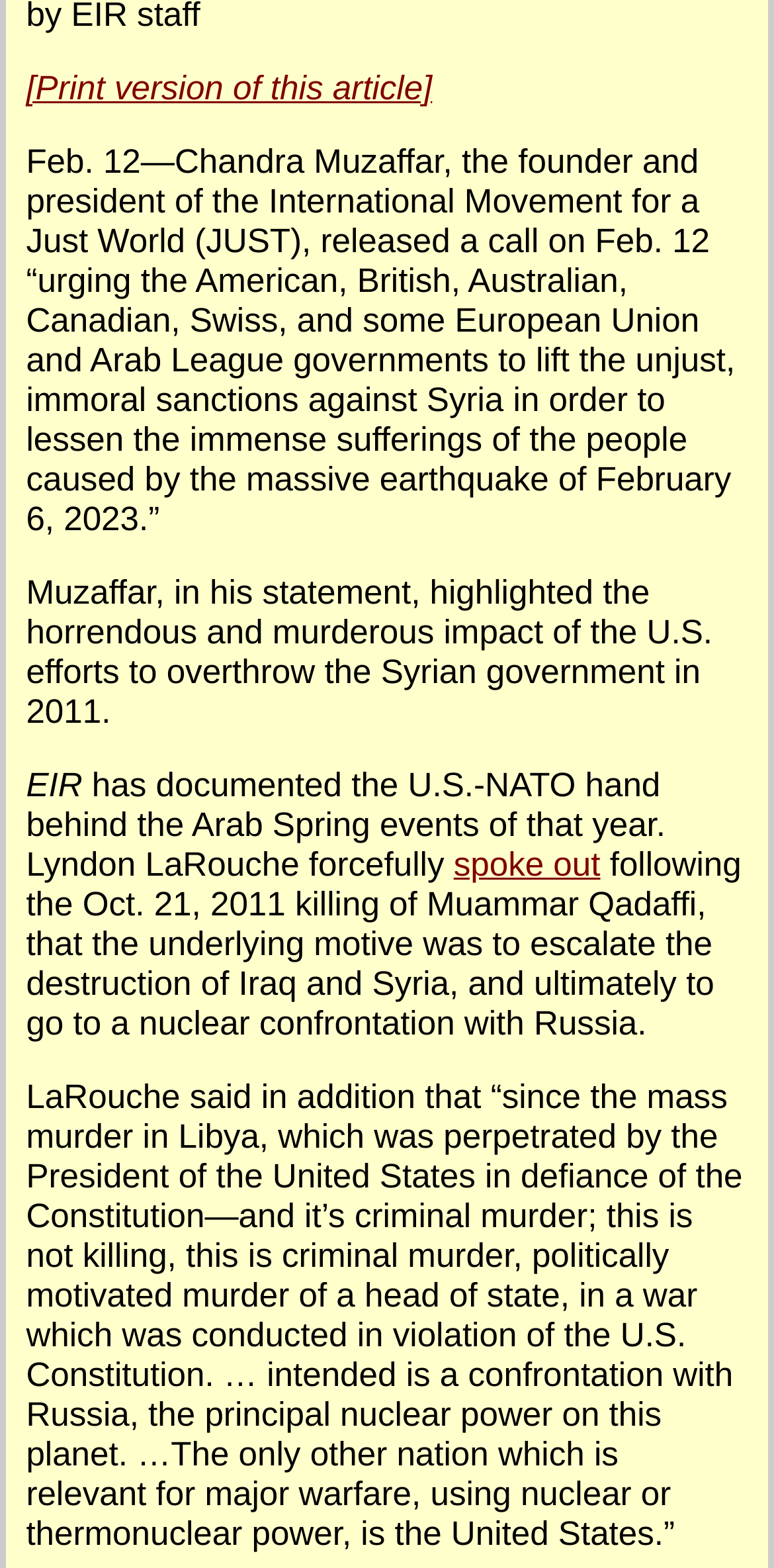Please specify the bounding box coordinates in the format (top-left x, top-left y, bottom-right x, bottom-right y), with values ranging from 0 to 1. Identify the bounding box for the UI component described as follows: [Print version of this article]

[0.034, 0.044, 0.558, 0.068]